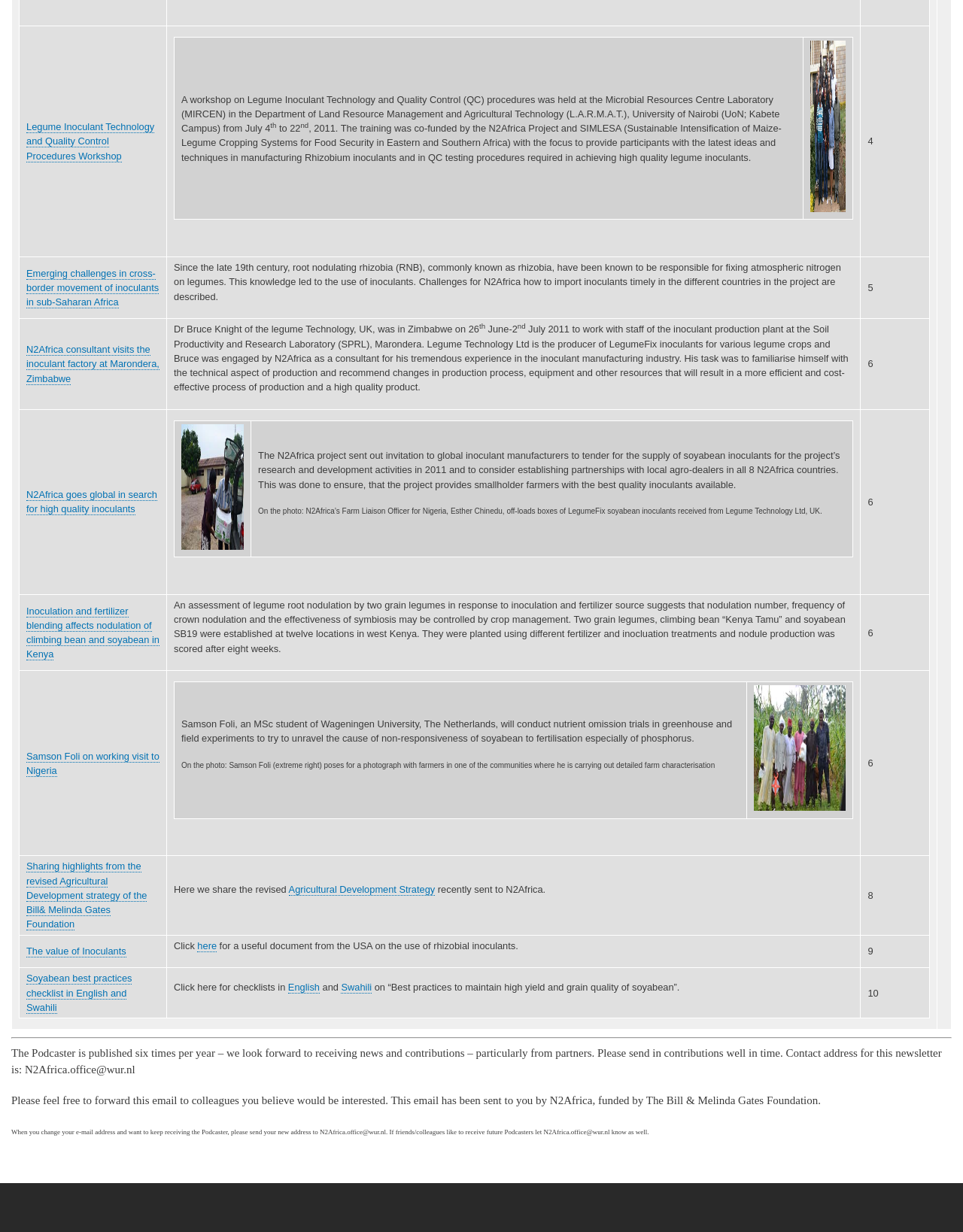How many links are in the third row?
Using the information from the image, give a concise answer in one word or a short phrase.

2